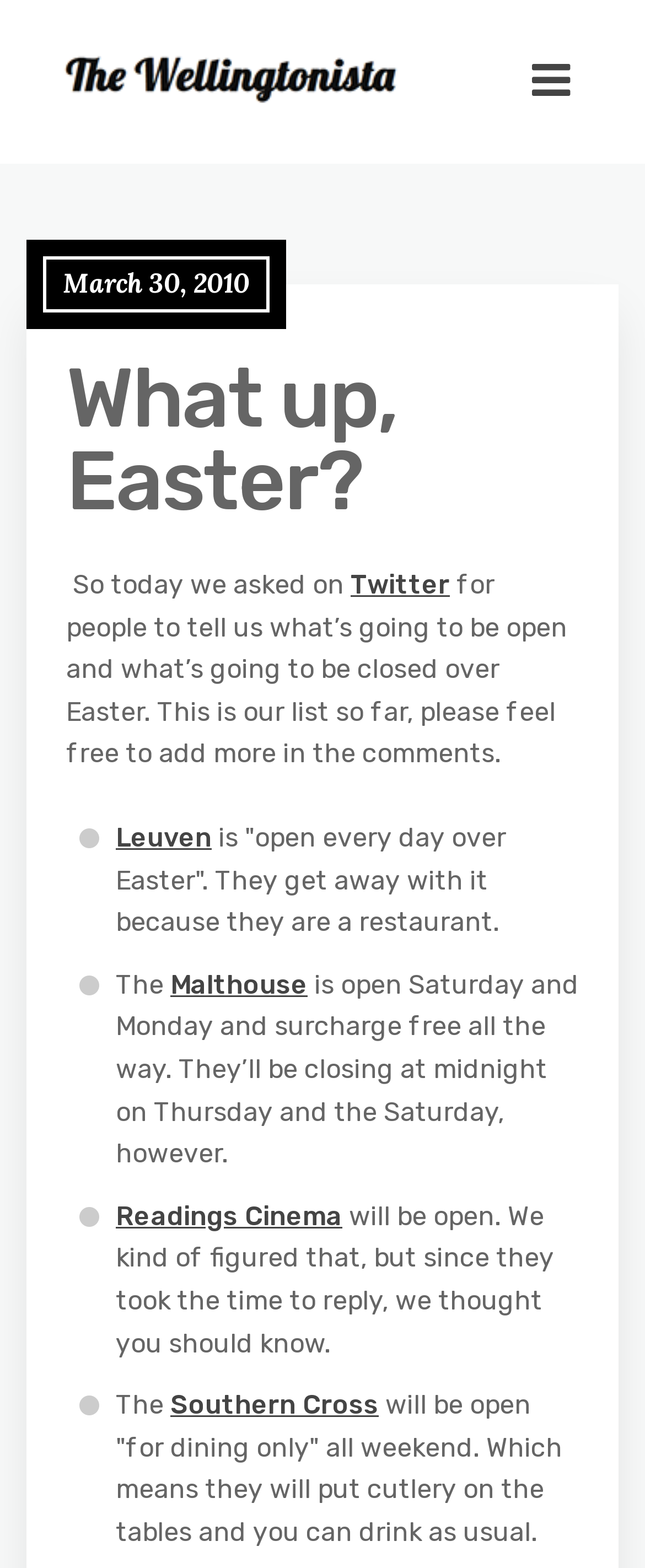What is the name of the restaurant that is open every day over Easter?
Kindly answer the question with as much detail as you can.

According to the text, Leuven is a restaurant that is open every day over Easter, and it gets away with it because it is a restaurant.